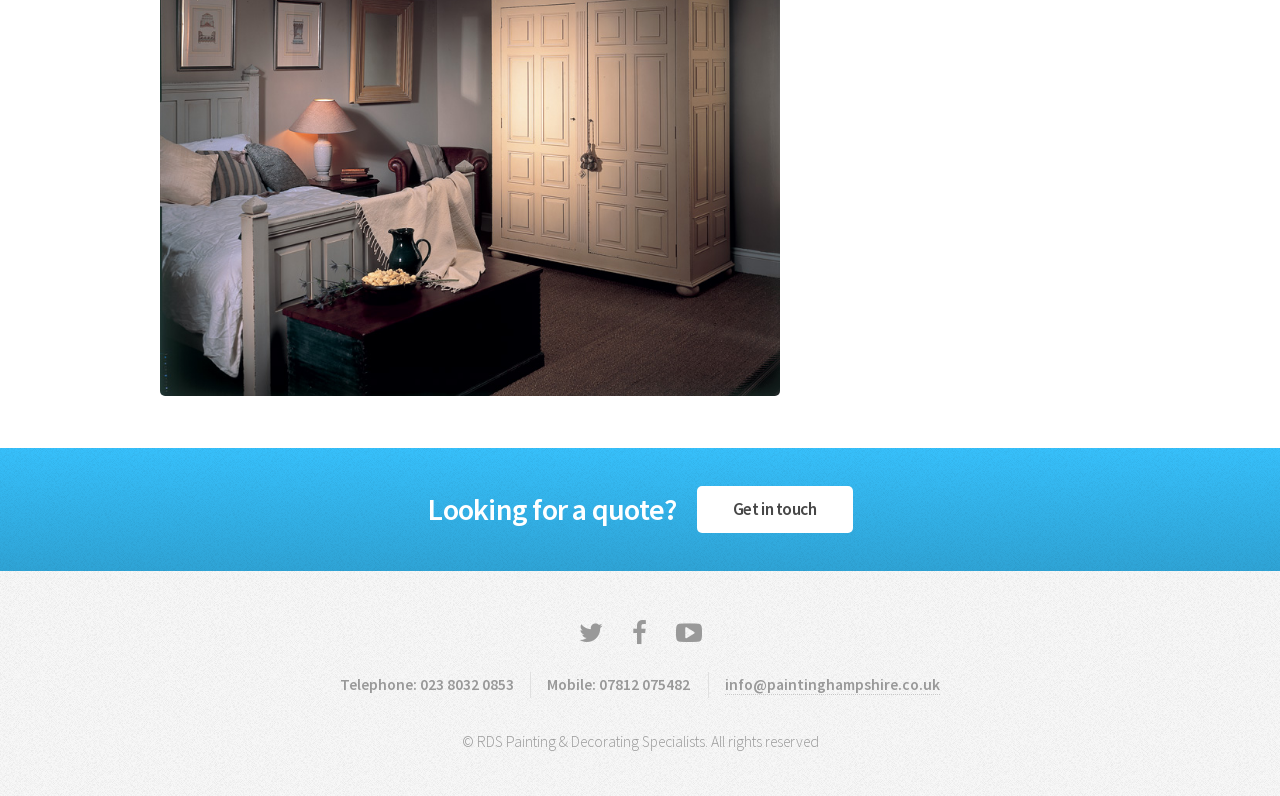What is the phone number for mobile?
Please utilize the information in the image to give a detailed response to the question.

I found the mobile phone number by looking at the StaticText element with the bounding box coordinates [0.427, 0.848, 0.539, 0.872], which contains the text 'Mobile: 07812 075482'.